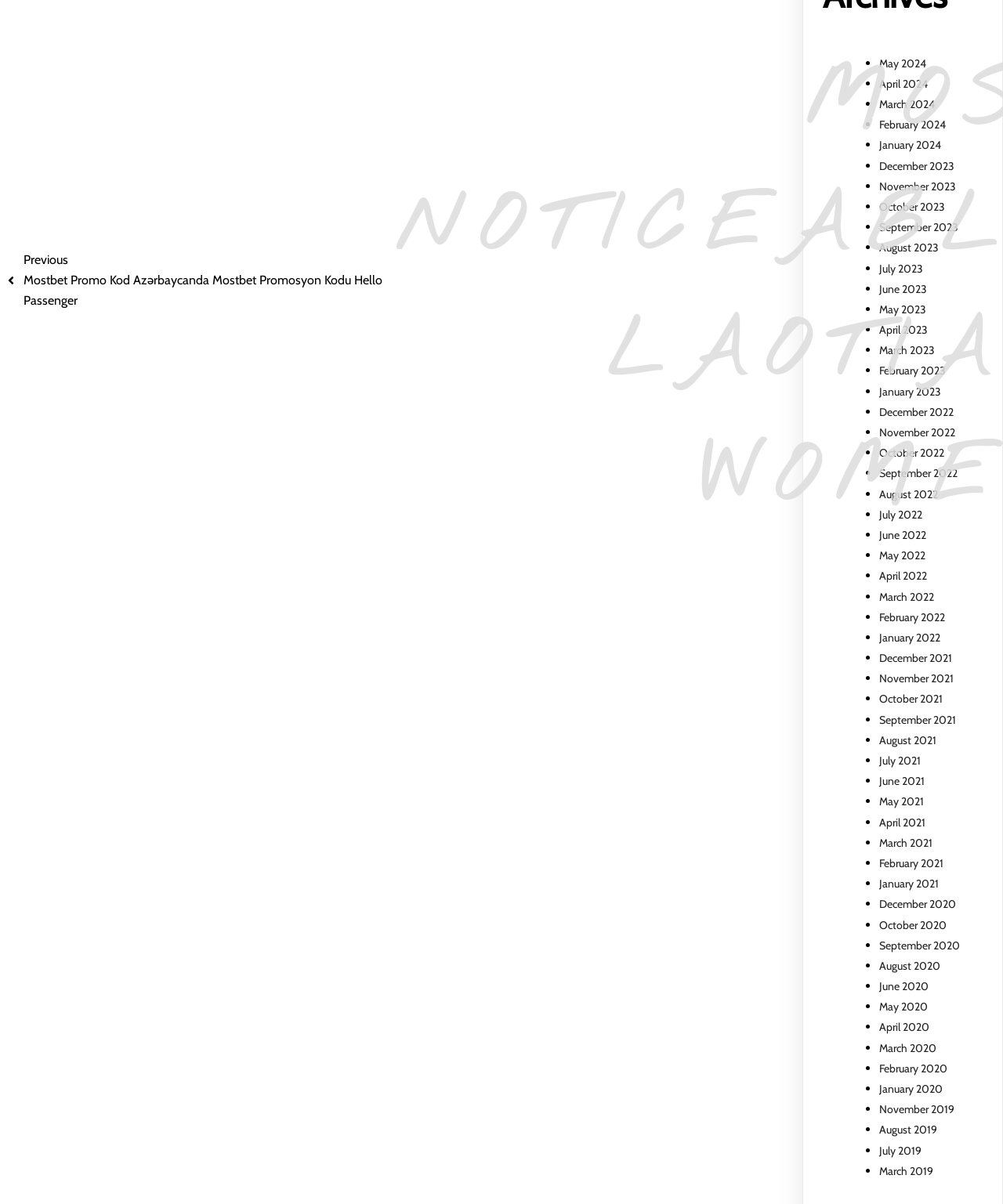Find the bounding box coordinates for the area that must be clicked to perform this action: "Click on September 2022".

[0.877, 0.387, 0.955, 0.399]